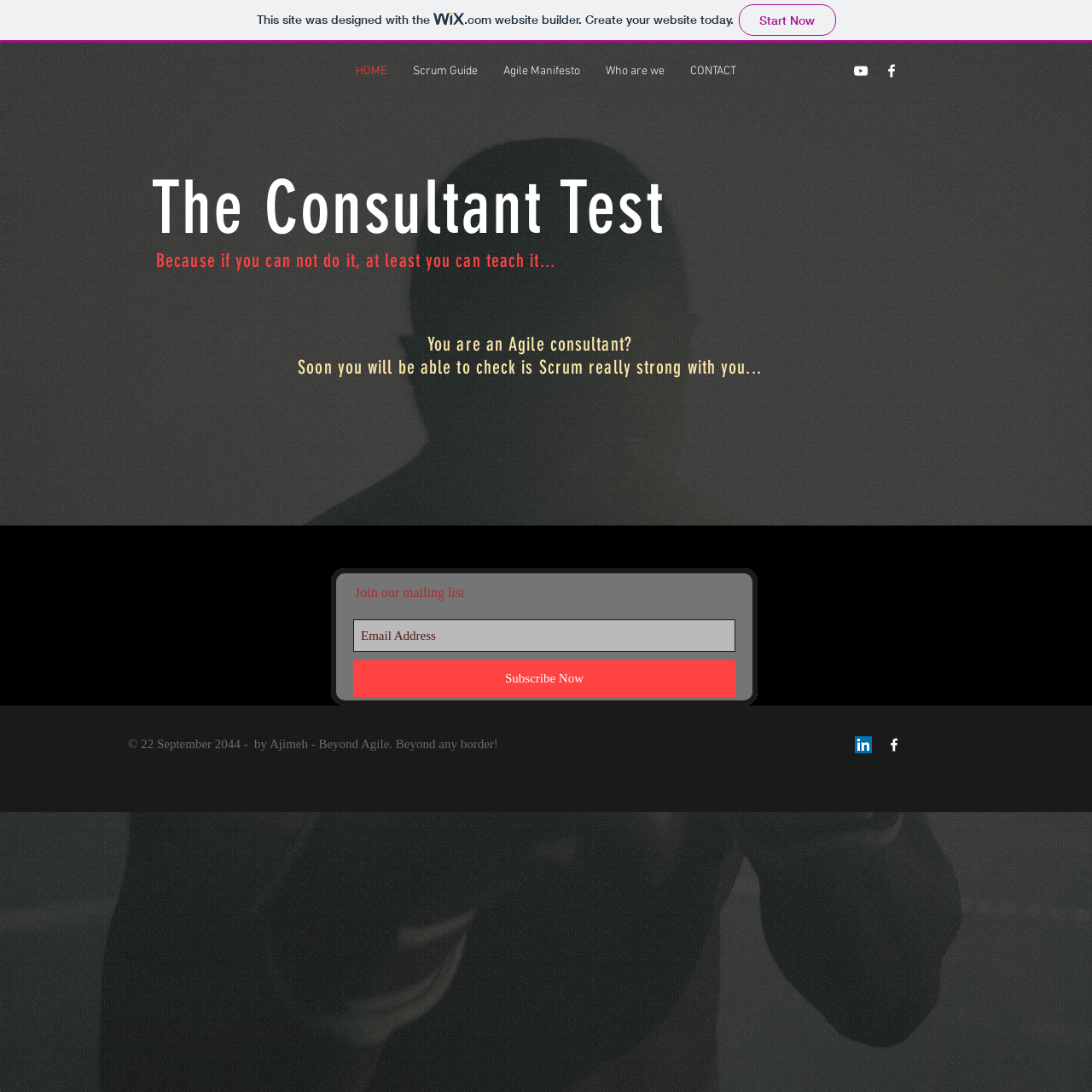What is the purpose of this website?
Using the visual information, answer the question in a single word or phrase.

Consultant services